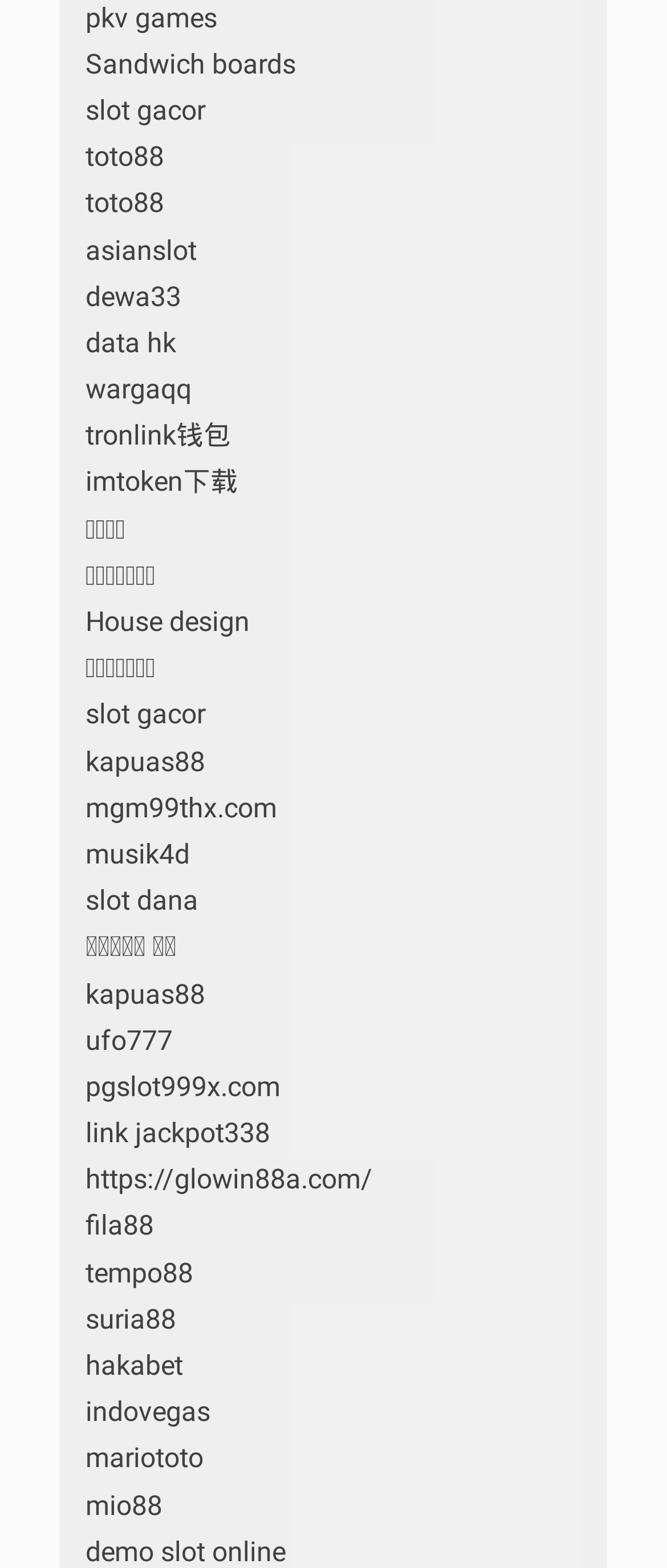Please find the bounding box coordinates of the element that needs to be clicked to perform the following instruction: "Check tronlink钱包". The bounding box coordinates should be four float numbers between 0 and 1, represented as [left, top, right, bottom].

[0.128, 0.267, 0.346, 0.288]